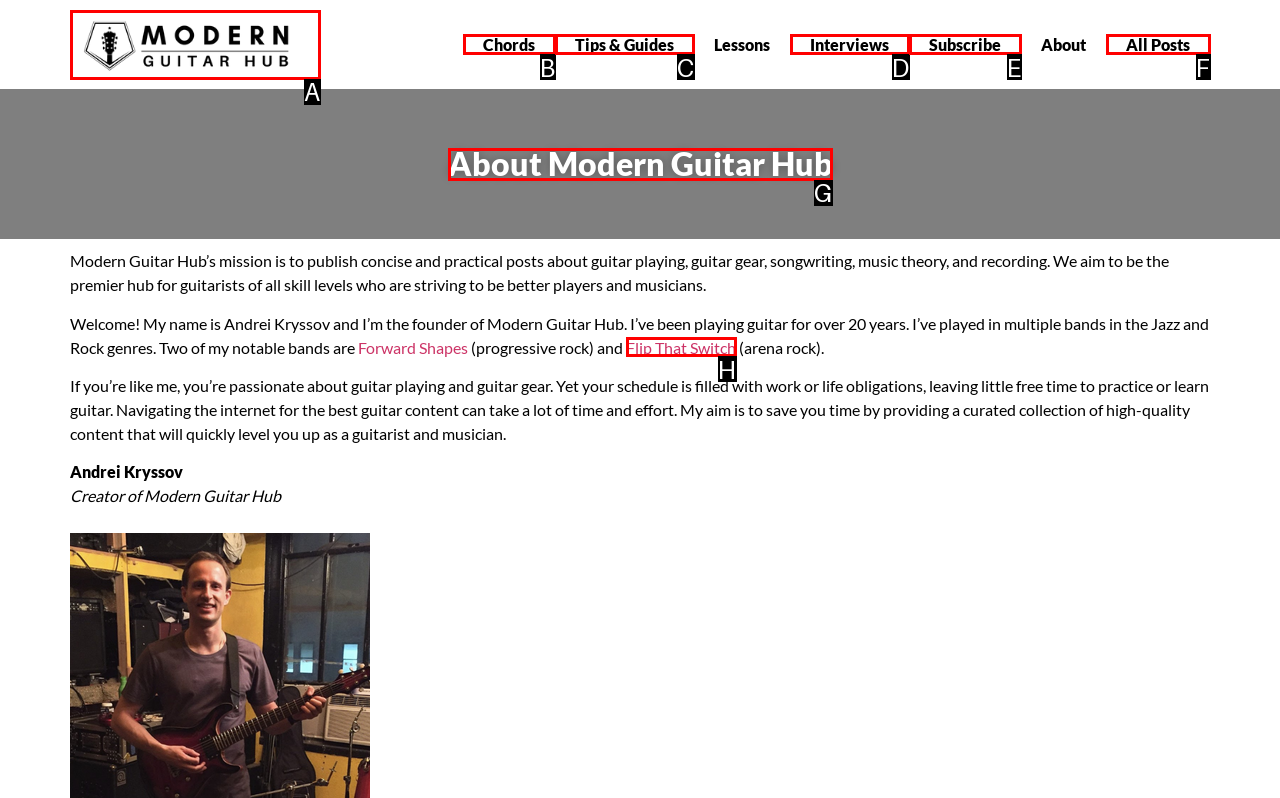Choose the HTML element that should be clicked to accomplish the task: Read About Modern Guitar Hub. Answer with the letter of the chosen option.

G